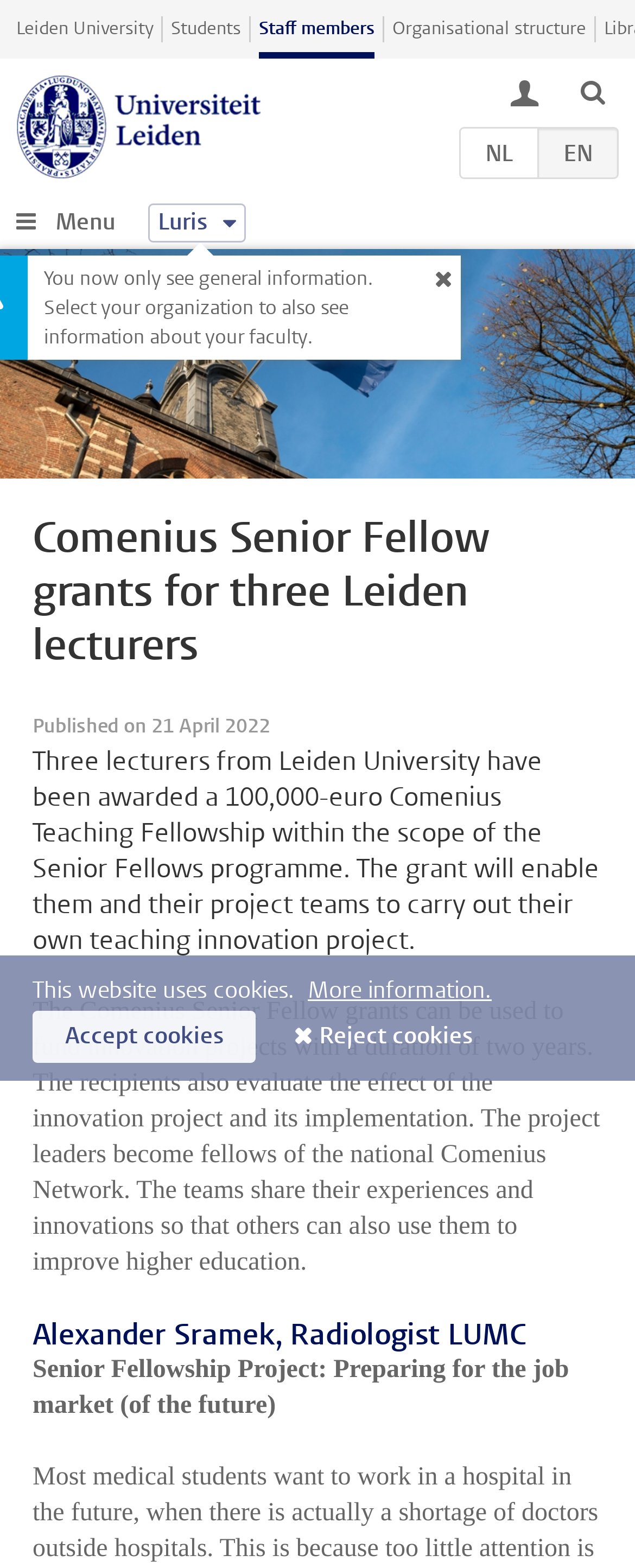Identify the bounding box of the UI element described as follows: "nl". Provide the coordinates as four float numbers in the range of 0 to 1 [left, top, right, bottom].

[0.723, 0.081, 0.849, 0.114]